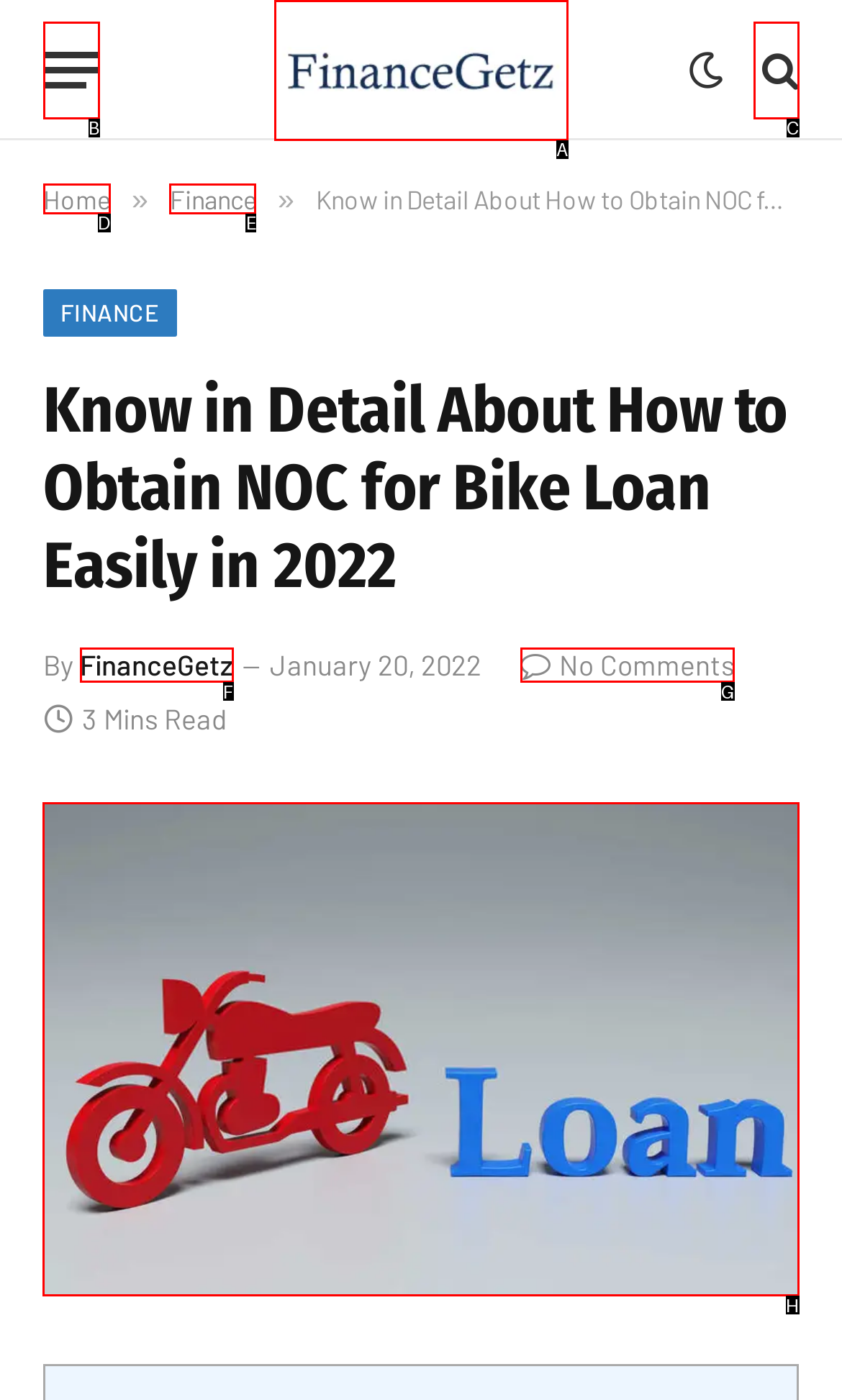Select the HTML element that needs to be clicked to carry out the task: Read the article about NOC for Bike Loan Easily in 2022
Provide the letter of the correct option.

H